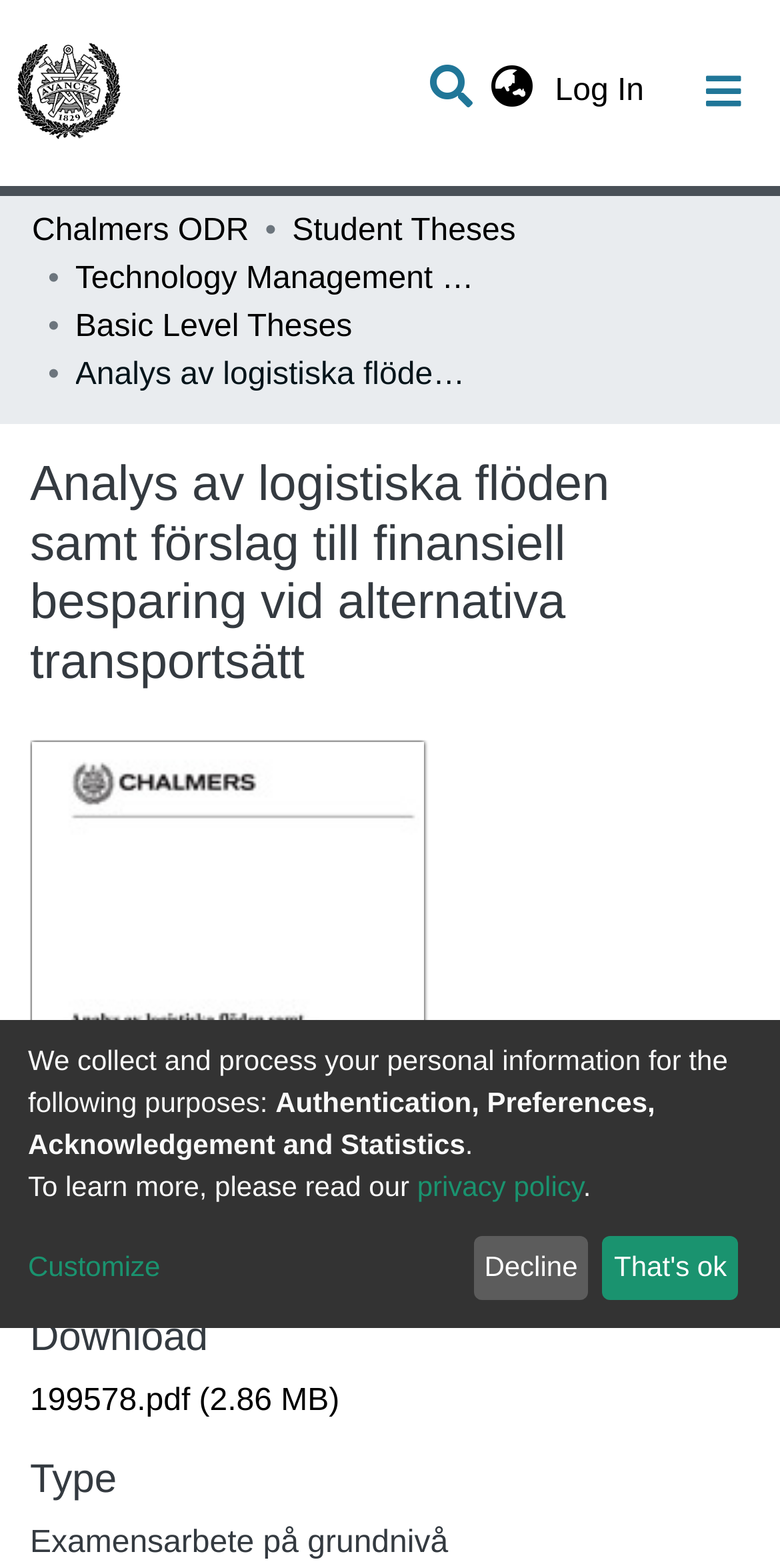Please identify the bounding box coordinates of the clickable element to fulfill the following instruction: "Read article 'Joy in Small Moments'". The coordinates should be four float numbers between 0 and 1, i.e., [left, top, right, bottom].

None